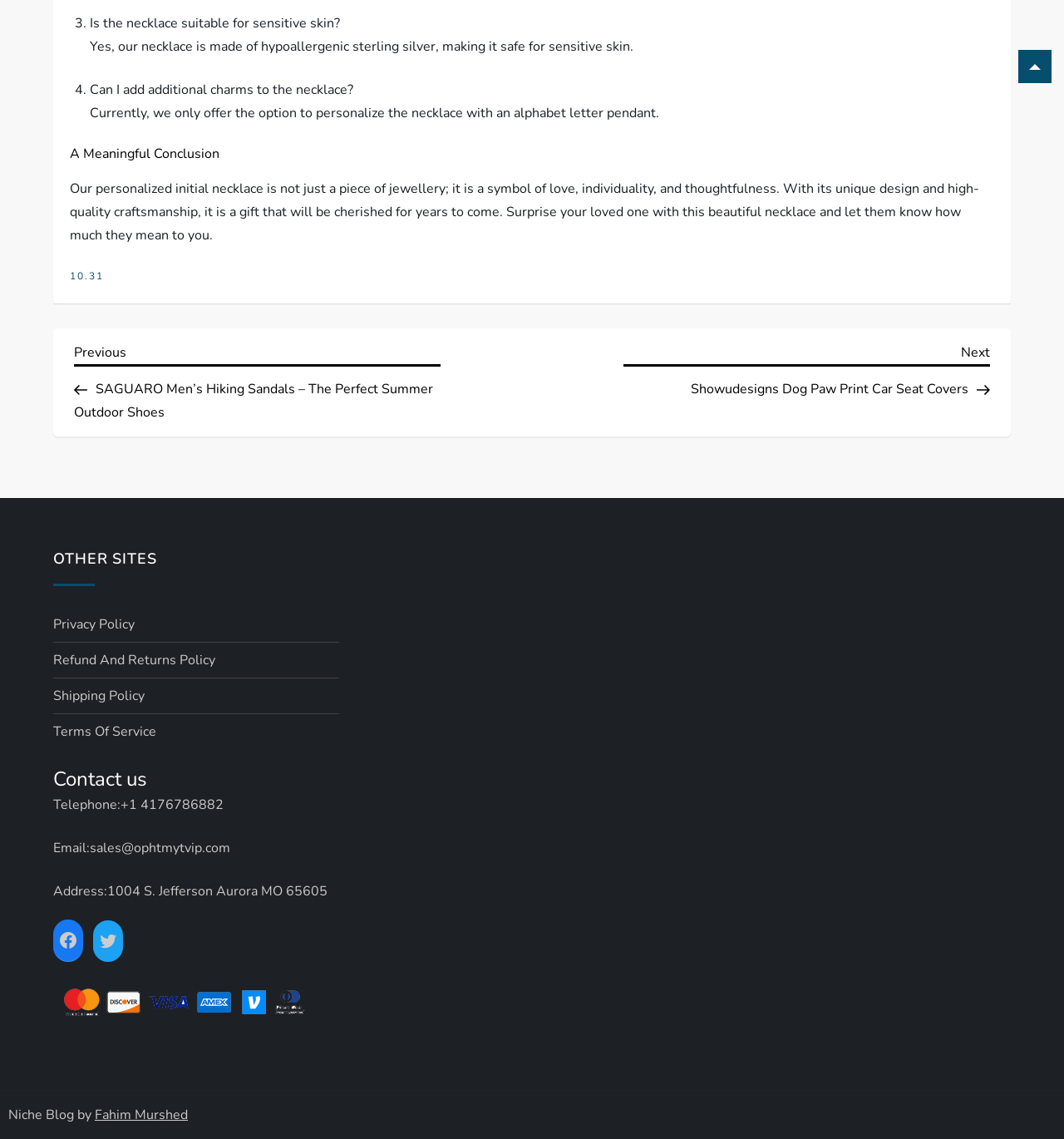Please provide the bounding box coordinates for the UI element as described: "Privacy Policy". The coordinates must be four floats between 0 and 1, represented as [left, top, right, bottom].

[0.05, 0.538, 0.127, 0.558]